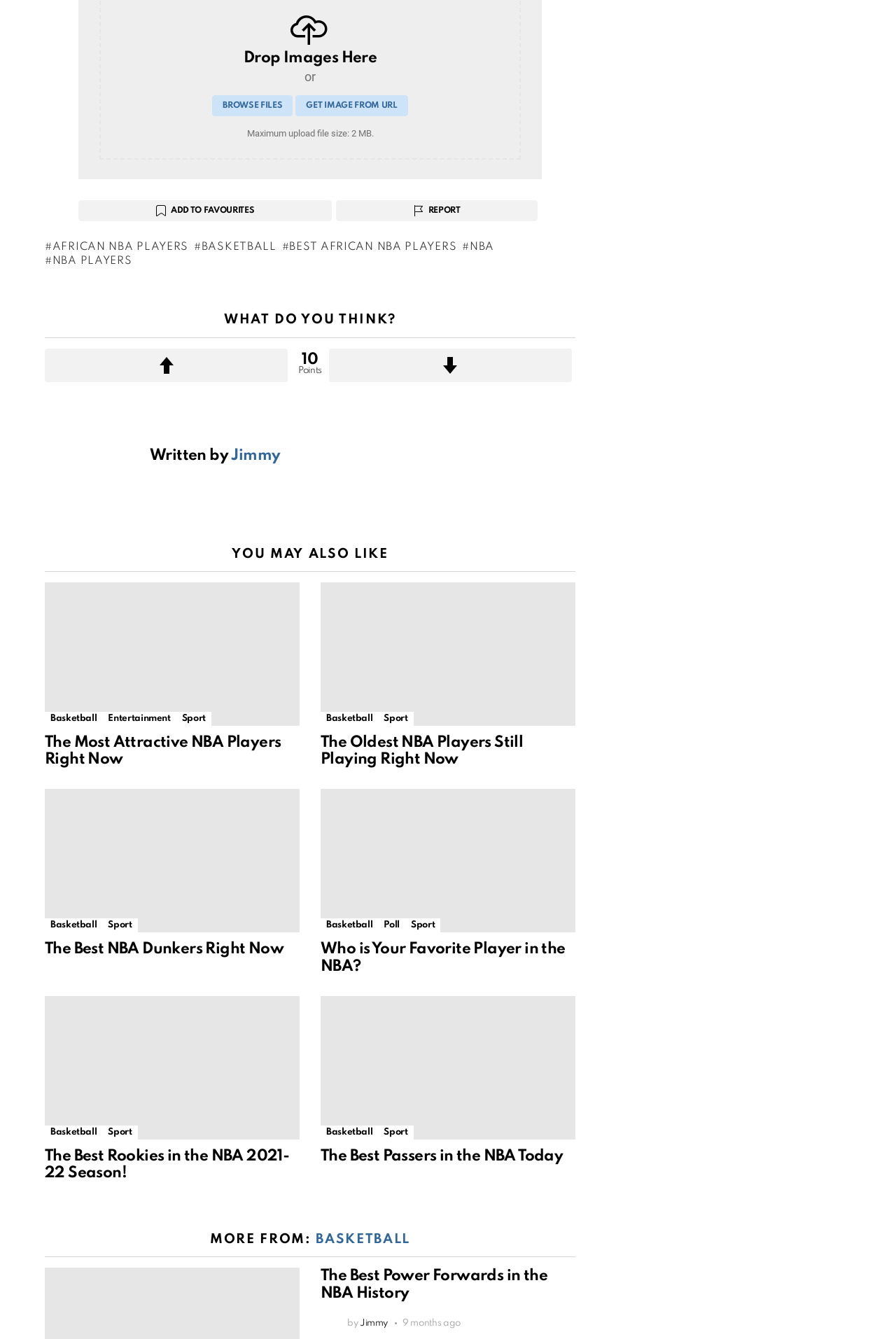How many points does the user have?
Using the image, answer in one word or phrase.

10